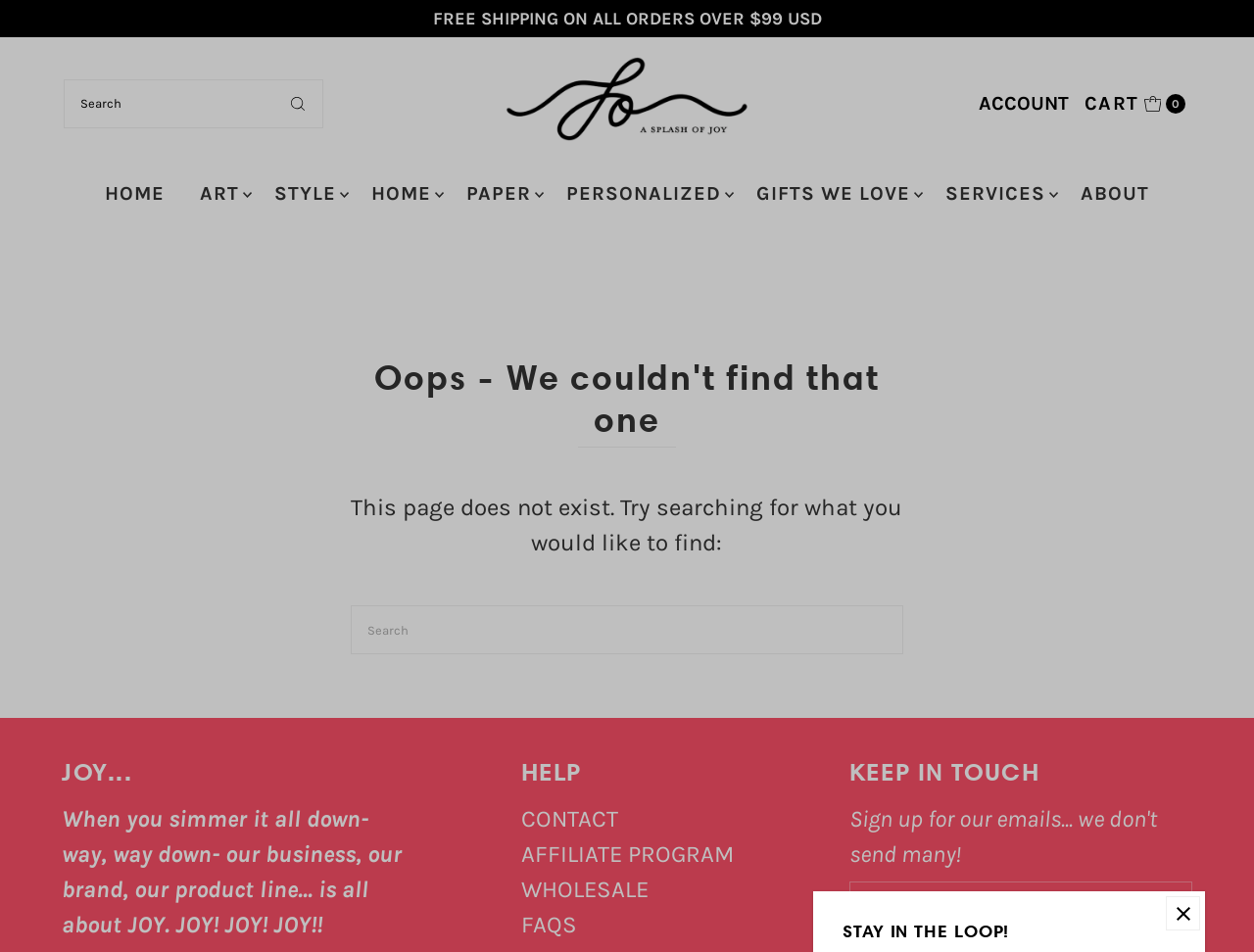What is the minimum order value for free shipping?
Answer the question in as much detail as possible.

The webpage displays a static text 'FREE SHIPPING ON ALL ORDERS OVER $99 USD' at the top, indicating that the minimum order value for free shipping is 99 USD.